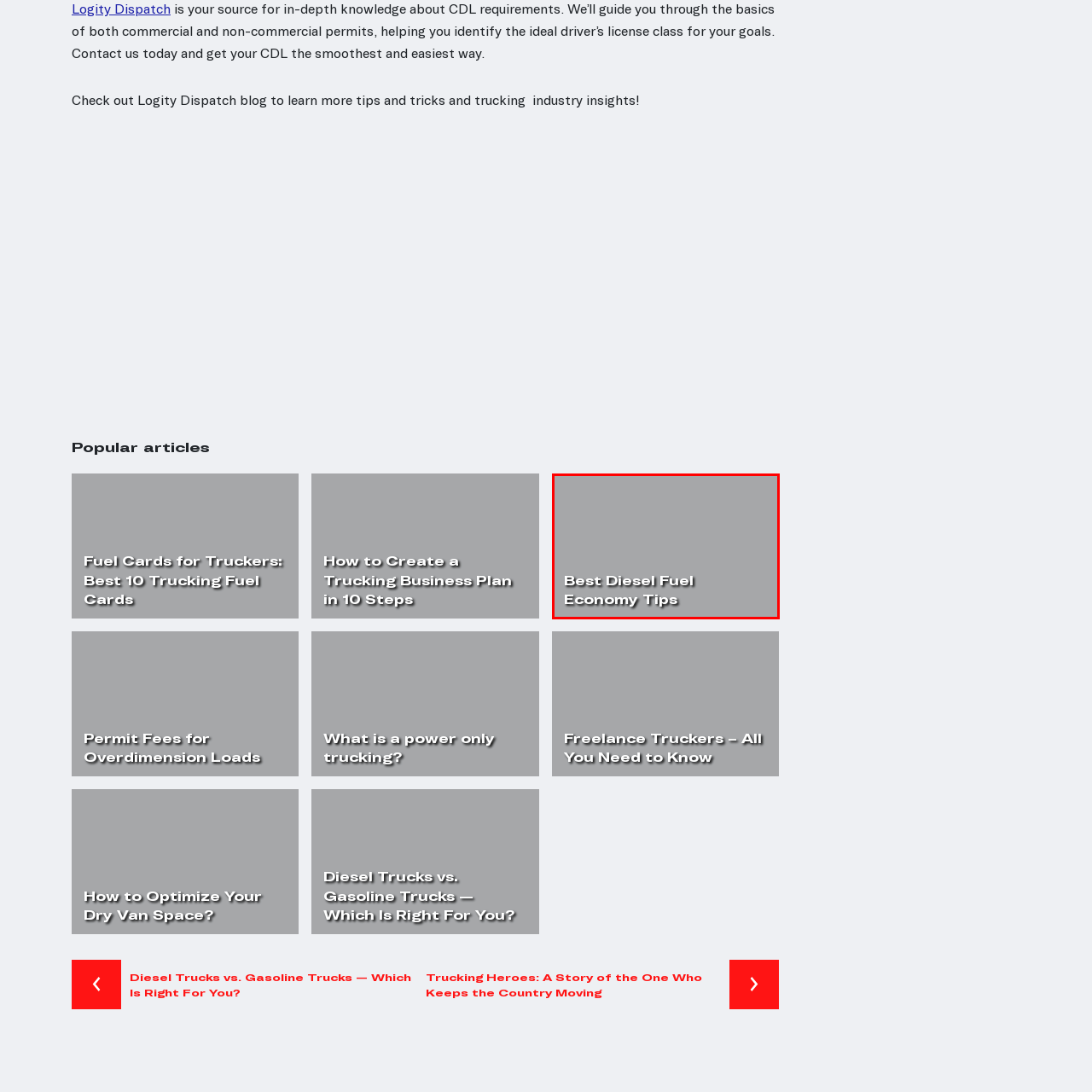Observe the image within the red outline and respond to the ensuing question with a detailed explanation based on the visual aspects of the image: 
Who is the target audience of the image?

The caption suggests that the image is visually conveying information aimed at professionals in the trucking industry, implying that the target audience of the image is truckers and fleet operators who are concerned about optimizing fuel efficiency for diesel vehicles.